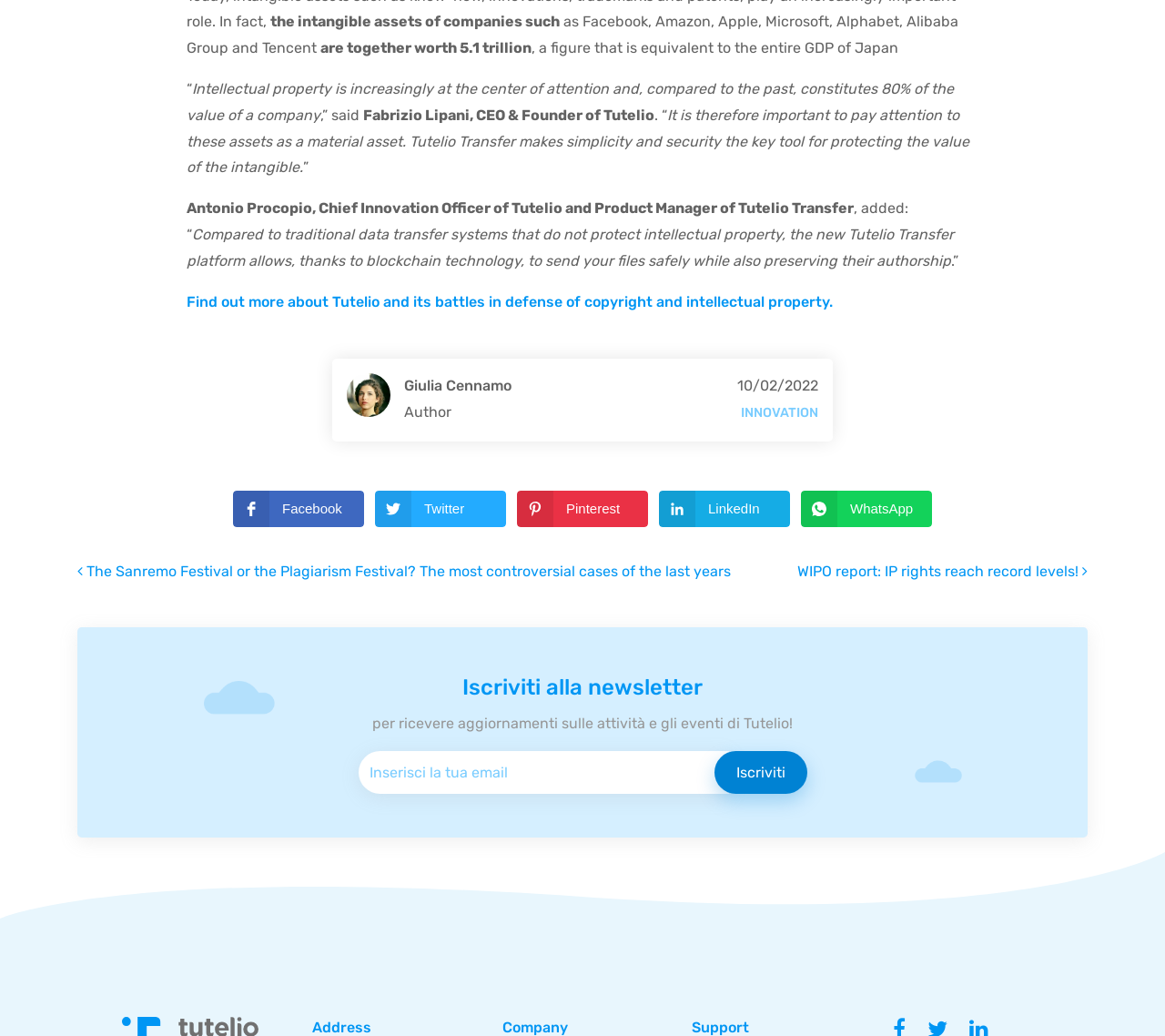Identify the bounding box coordinates of the clickable region necessary to fulfill the following instruction: "Click on the Facebook link". The bounding box coordinates should be four float numbers between 0 and 1, i.e., [left, top, right, bottom].

[0.2, 0.474, 0.312, 0.509]